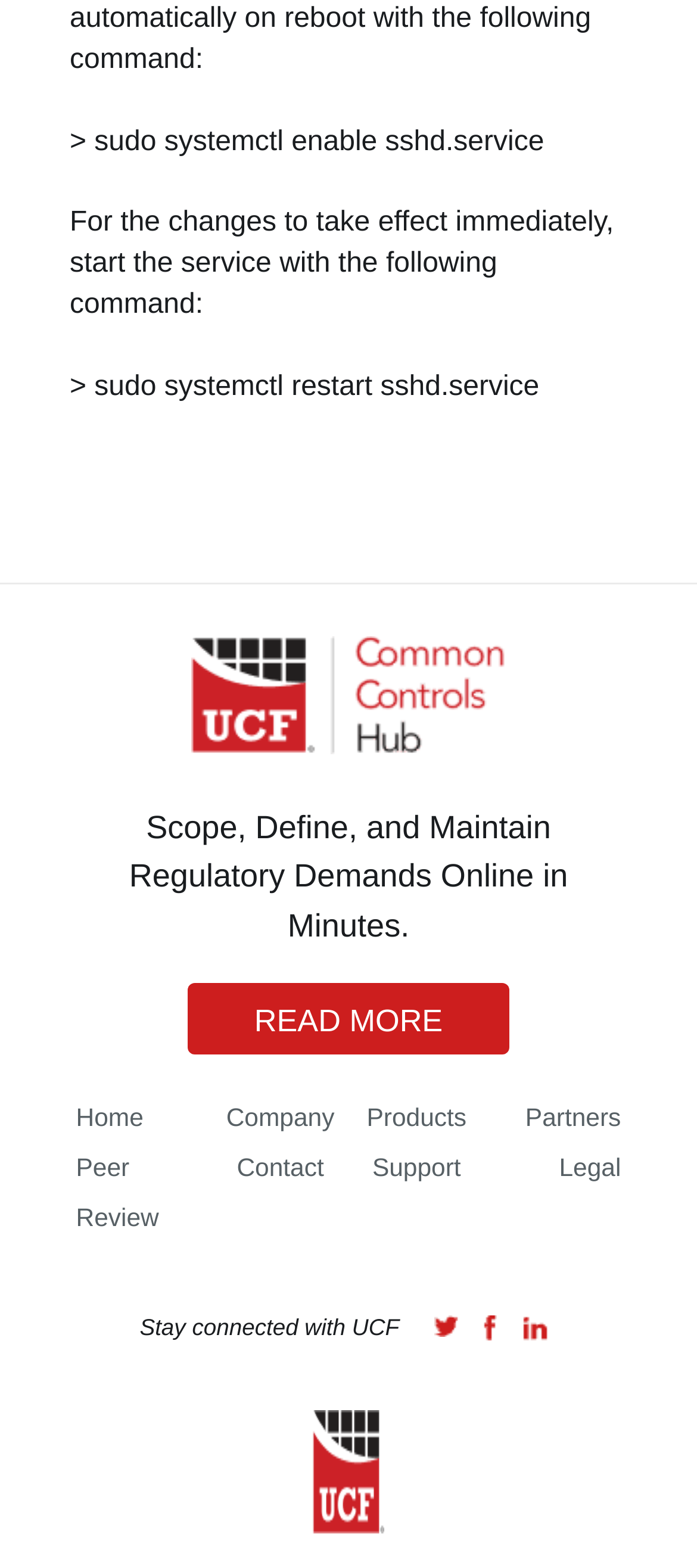Based on the image, please respond to the question with as much detail as possible:
What are the main navigation links at the top of the webpage?

The main navigation links at the top of the webpage can be found by examining the links with the text 'Home', 'Company', 'Products', 'Partners', 'Peer Review', 'Contact', 'Support', and 'Legal', which are located near the top of the webpage.